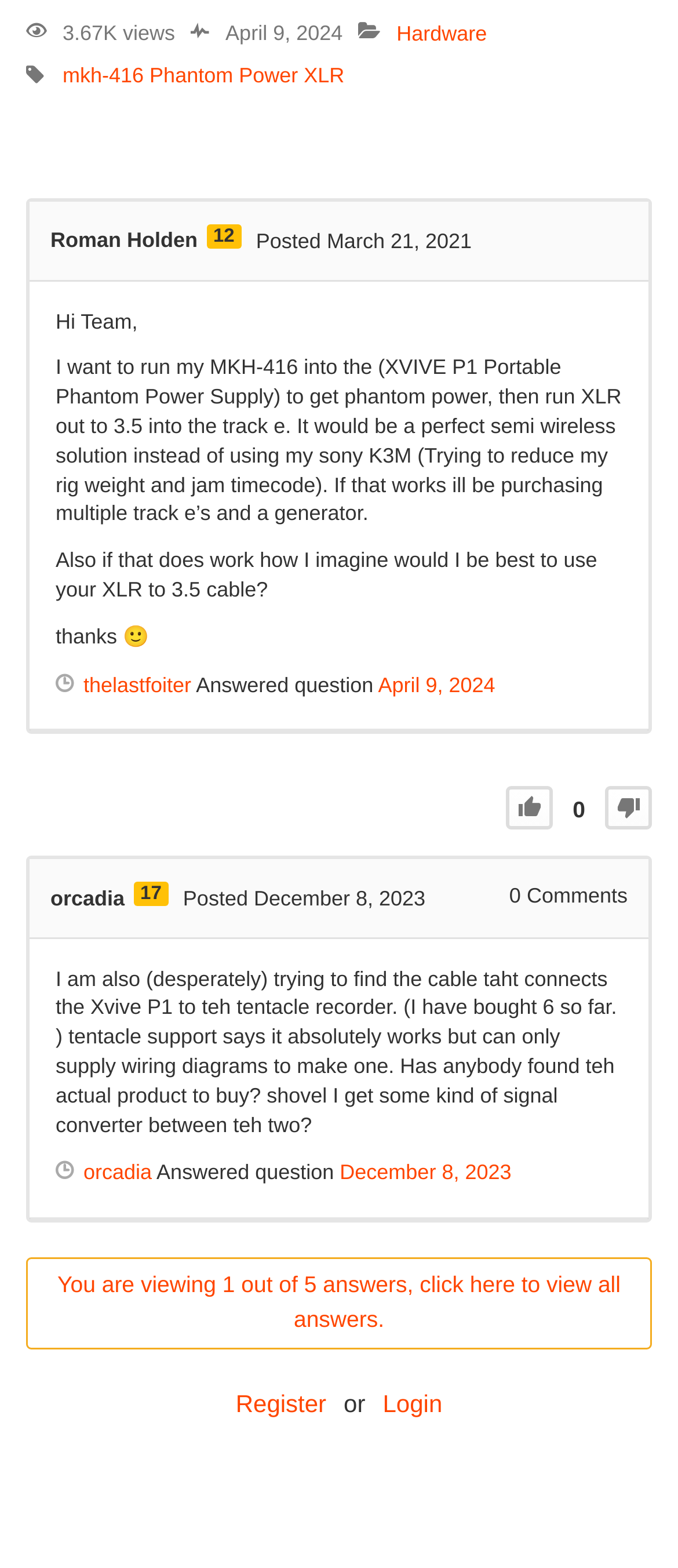Using the provided element description: "mkh-416", identify the bounding box coordinates. The coordinates should be four floats between 0 and 1 in the order [left, top, right, bottom].

[0.092, 0.041, 0.212, 0.056]